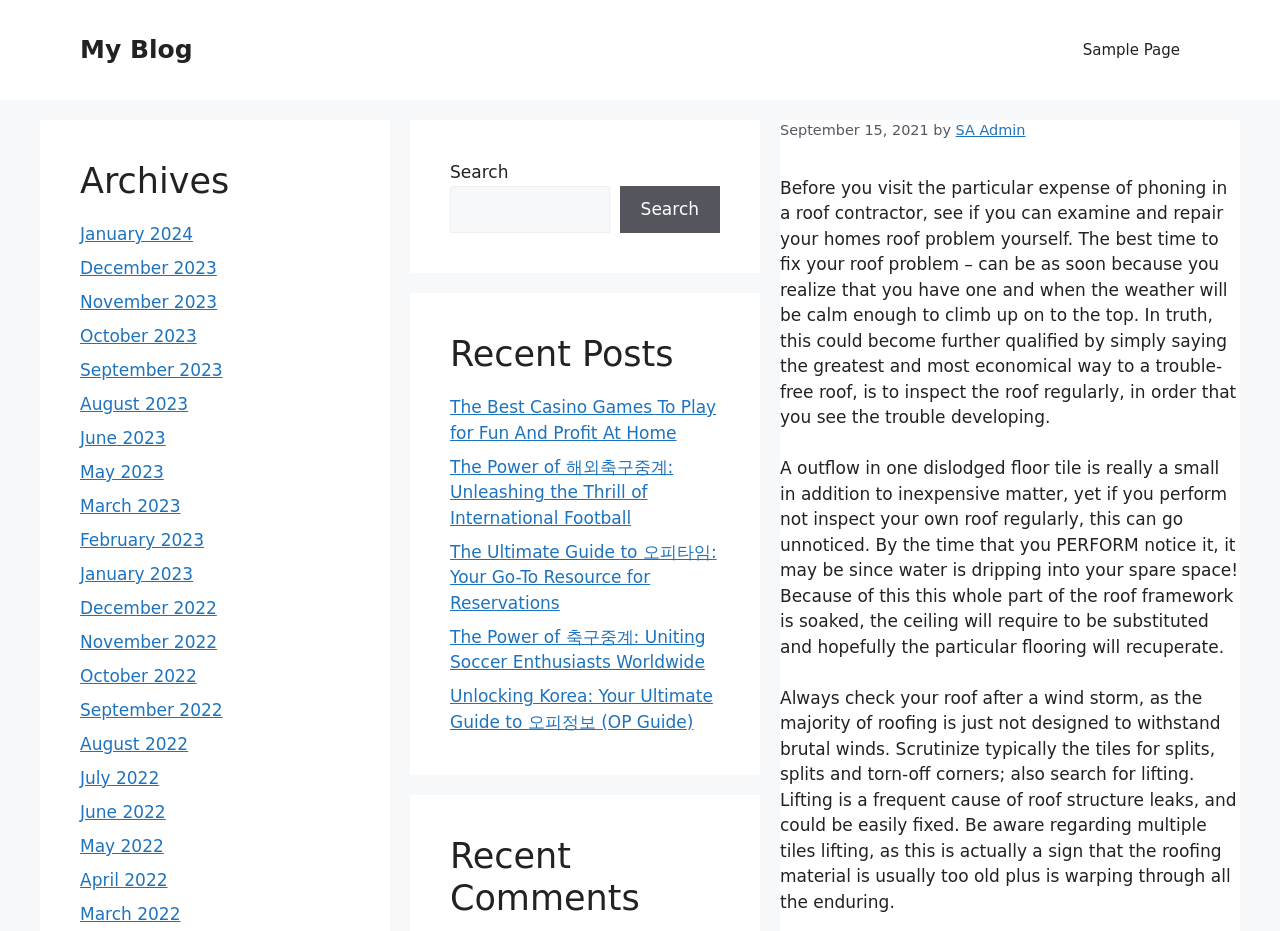Based on the image, provide a detailed and complete answer to the question: 
What is the topic of the blog post?

Based on the content of the blog post, it appears to be discussing the importance of regular roof maintenance and how to identify and fix common roof problems.